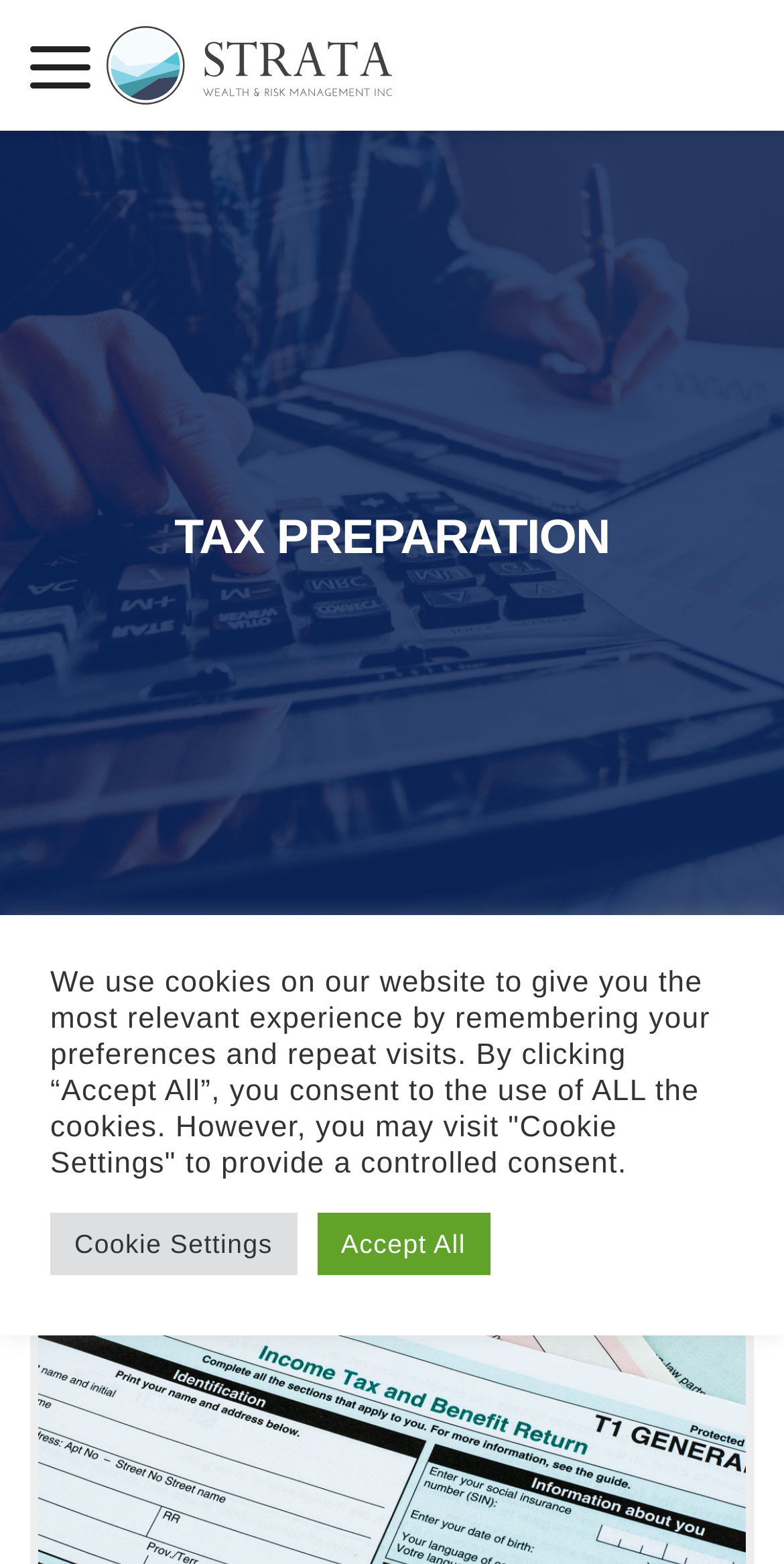Refer to the screenshot and give an in-depth answer to this question: What is the content of the static text element?

The static text element has a long text that explains the website's cookie policy, including the use of cookies, consent, and the option to visit 'Cookie Settings' for controlled consent. This text provides information about the website's cookie usage and management.